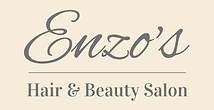Describe the image in great detail, covering all key points.

The image features the elegantly designed logo of "Enzo's Hair & Beauty Salon." The logo is characterized by a sophisticated script for "Enzo's," paired with a straightforward, bold font for "Hair & Beauty Salon." The overall color scheme is subtle, likely featuring soft hues that reflect a welcoming and refined atmosphere. Positioned prominently, the logo serves as a visual representation of the salon's commitment to providing stylish and quality beauty services, creating a sense of trust and professionalism for potential clients.